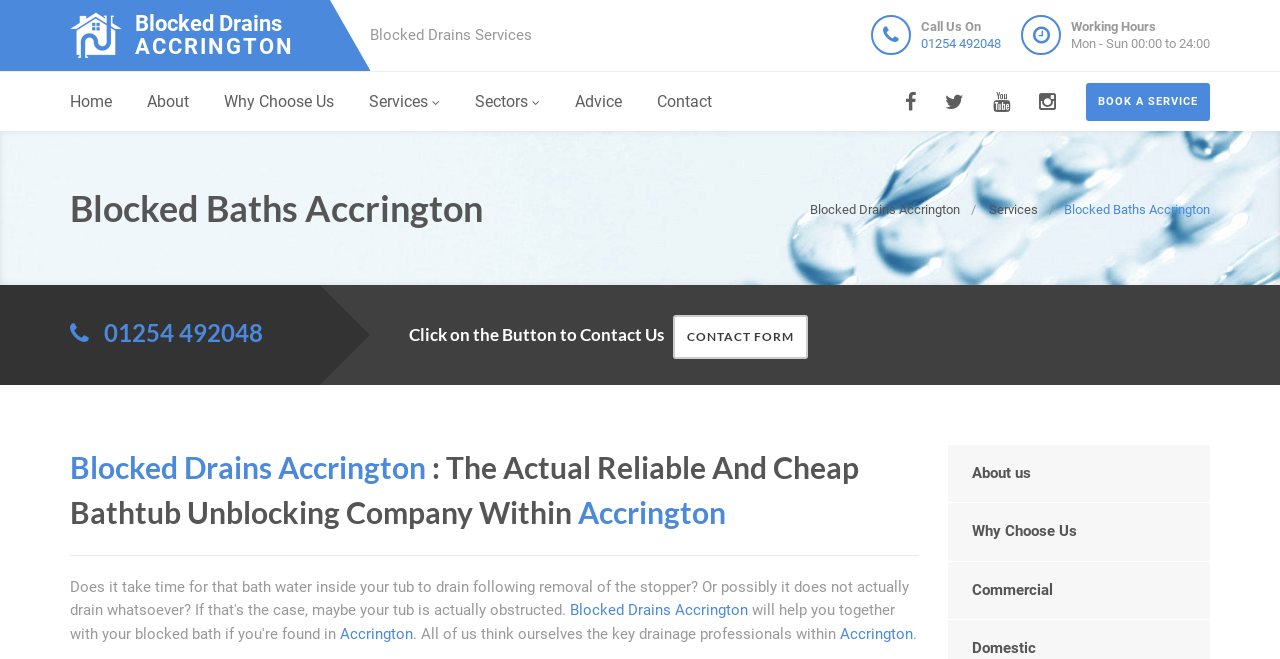Give a one-word or one-phrase response to the question:
What is the service that can be booked on this webpage?

Blocked bath service